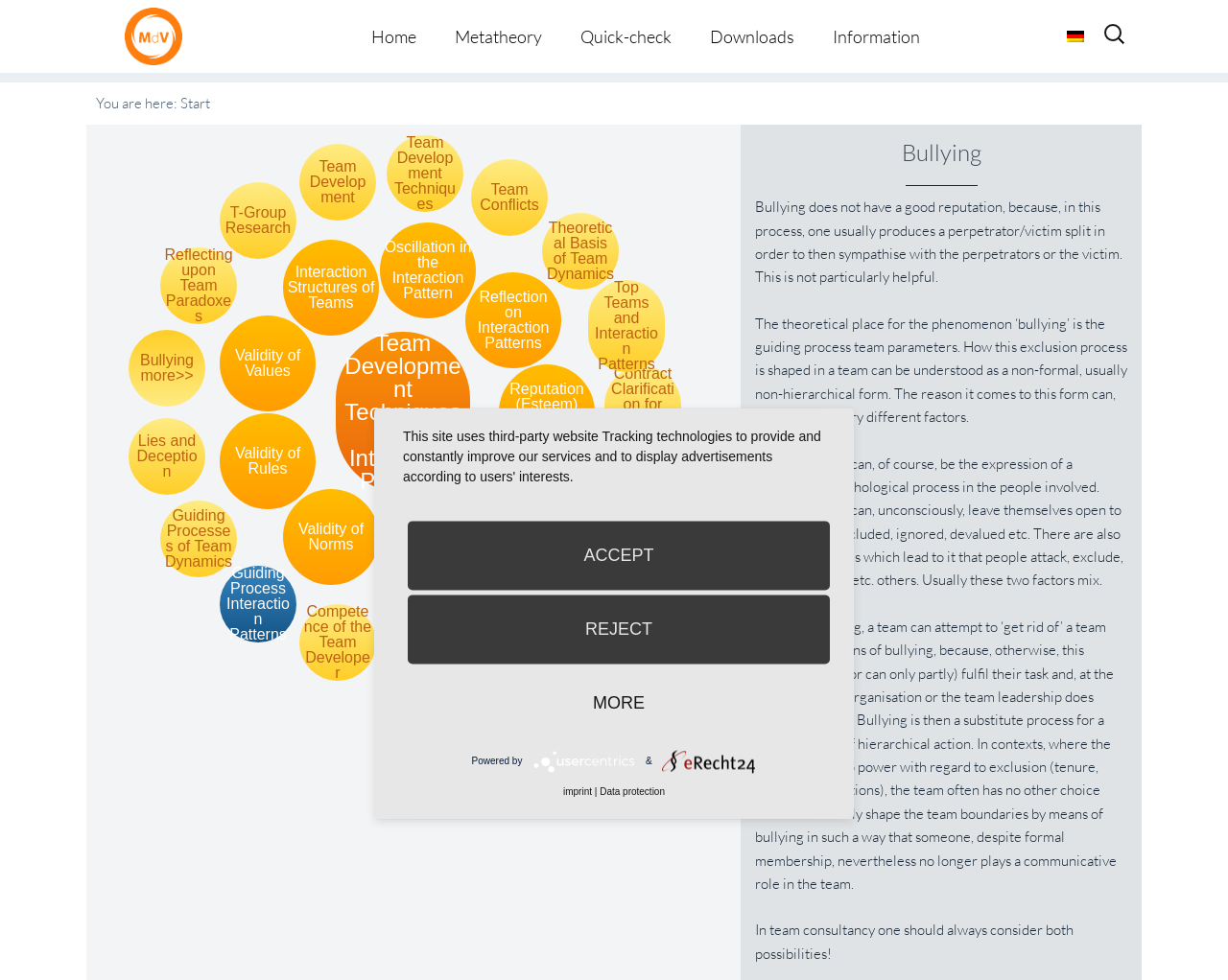For the element described, predict the bounding box coordinates as (top-left x, top-left y, bottom-right x, bottom-right y). All values should be between 0 and 1. Element description: Subscribe

None